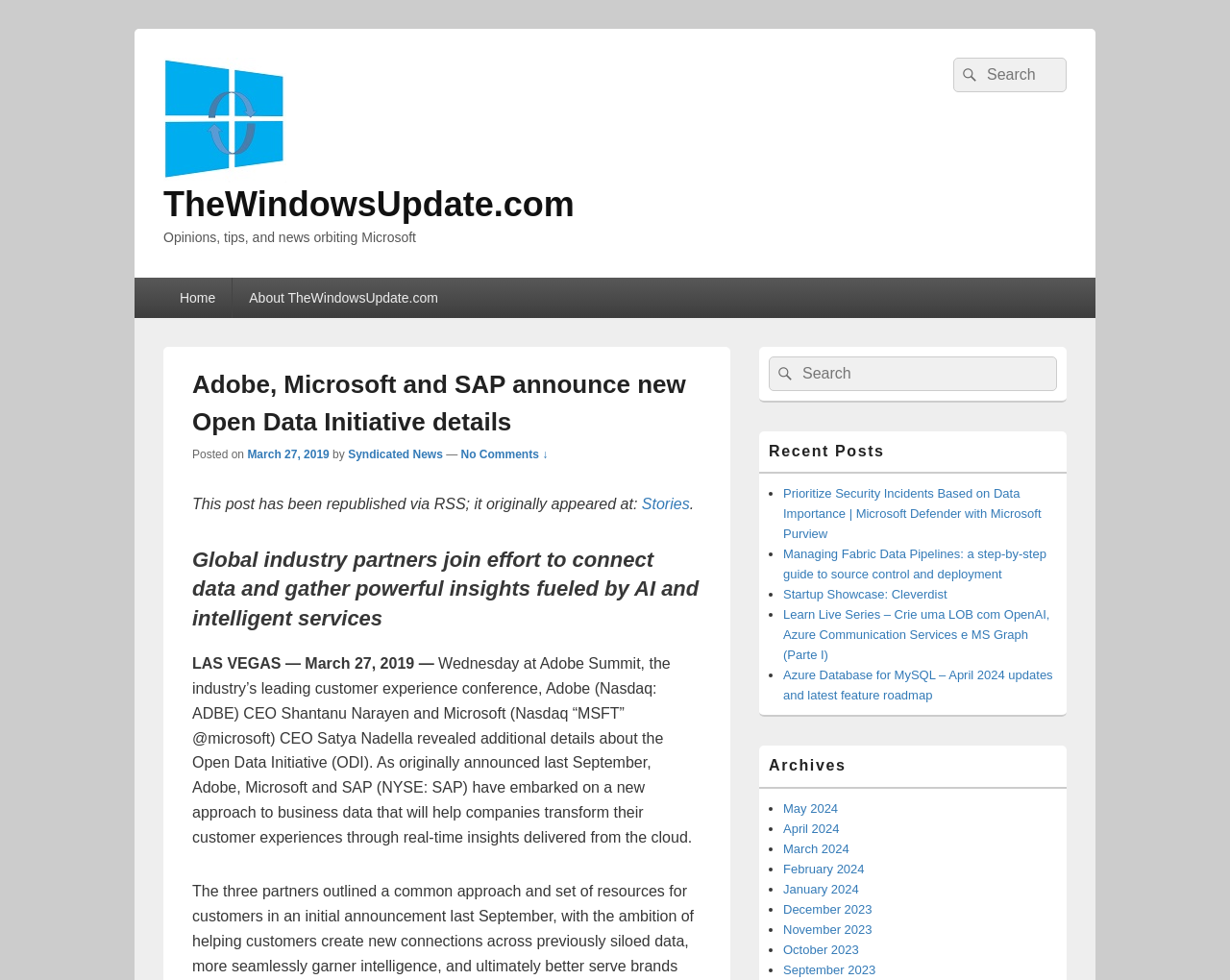Determine the bounding box coordinates of the clickable region to follow the instruction: "Read the post about Open Data Initiative".

[0.156, 0.363, 0.57, 0.455]